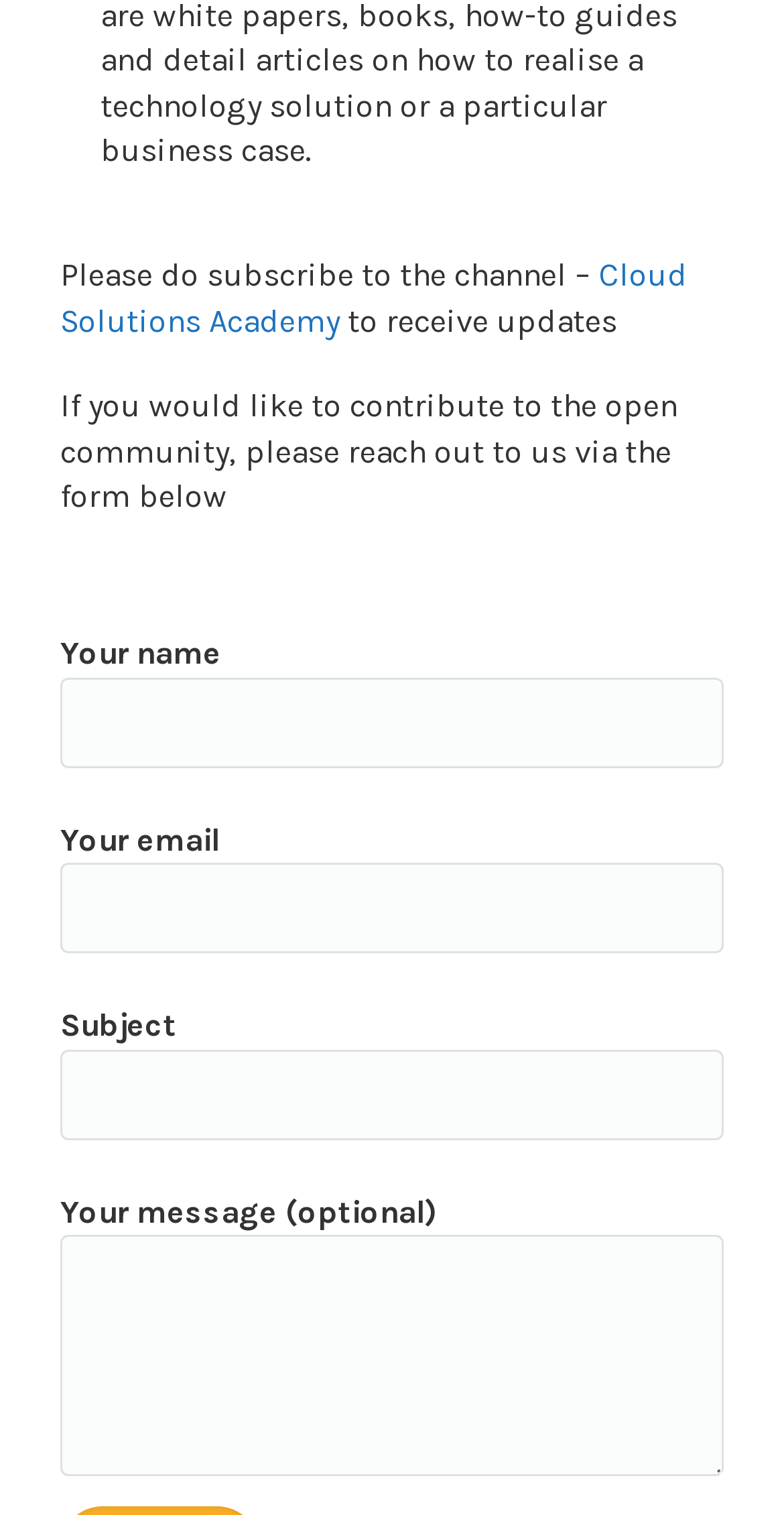Please provide the bounding box coordinate of the region that matches the element description: Cloud Solutions Academy. Coordinates should be in the format (top-left x, top-left y, bottom-right x, bottom-right y) and all values should be between 0 and 1.

[0.077, 0.169, 0.877, 0.224]